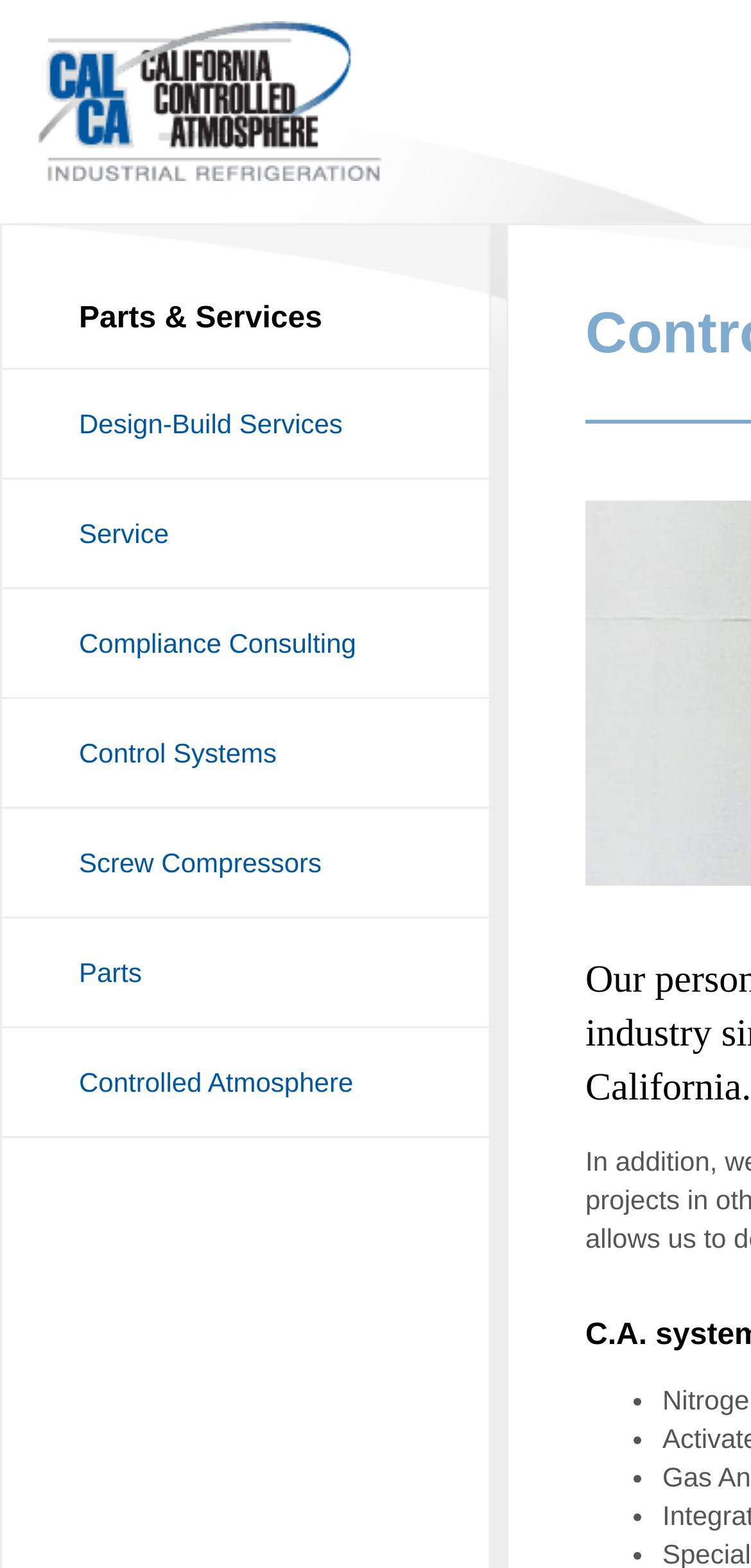What is the main category of products offered by California Controlled Atmosphere?
Answer the question using a single word or phrase, according to the image.

Controlled Atmosphere